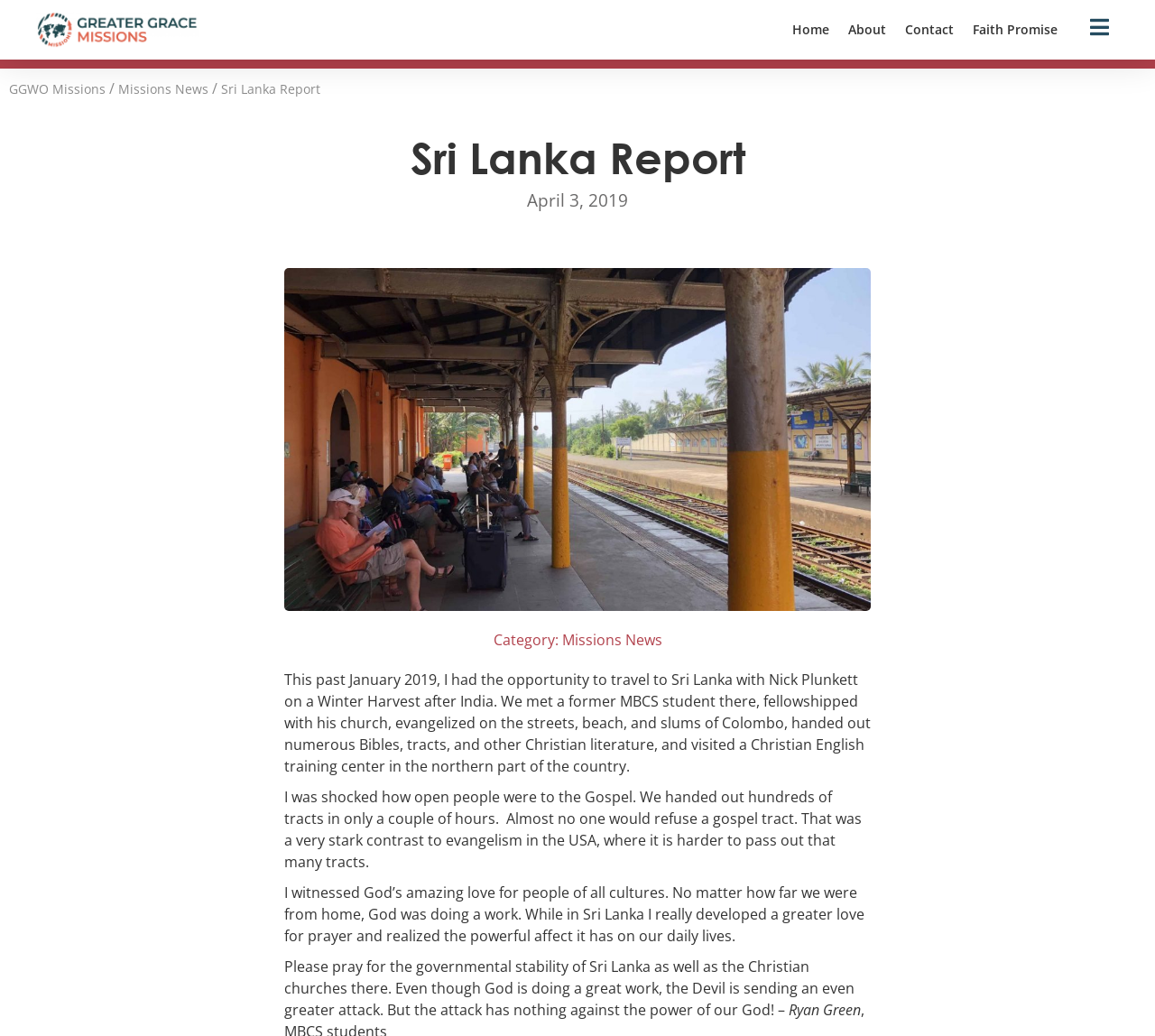Find and provide the bounding box coordinates for the UI element described here: "About". The coordinates should be given as four float numbers between 0 and 1: [left, top, right, bottom].

[0.727, 0.009, 0.775, 0.049]